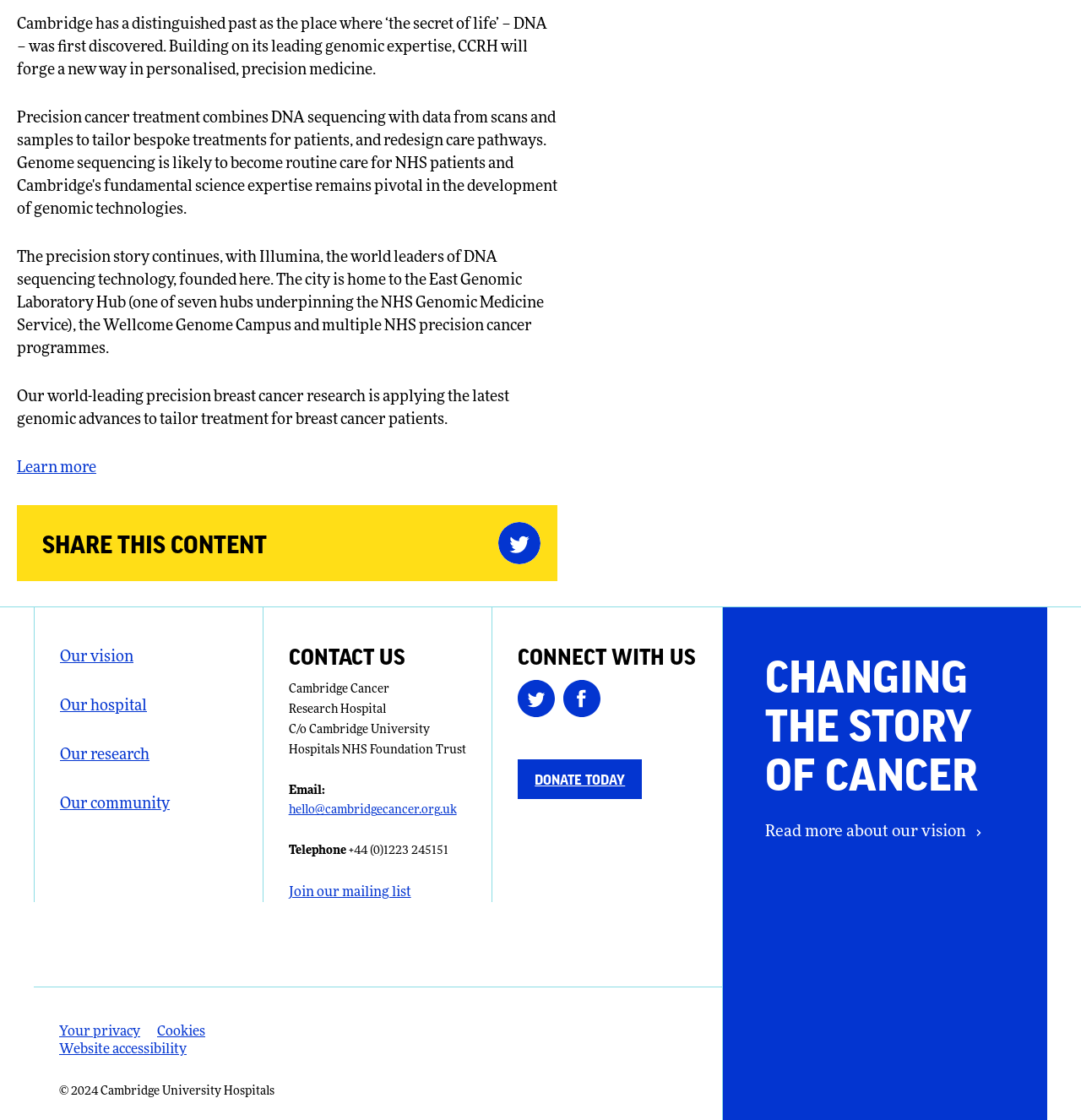Kindly determine the bounding box coordinates for the clickable area to achieve the given instruction: "Share this on Twitter".

[0.461, 0.466, 0.508, 0.504]